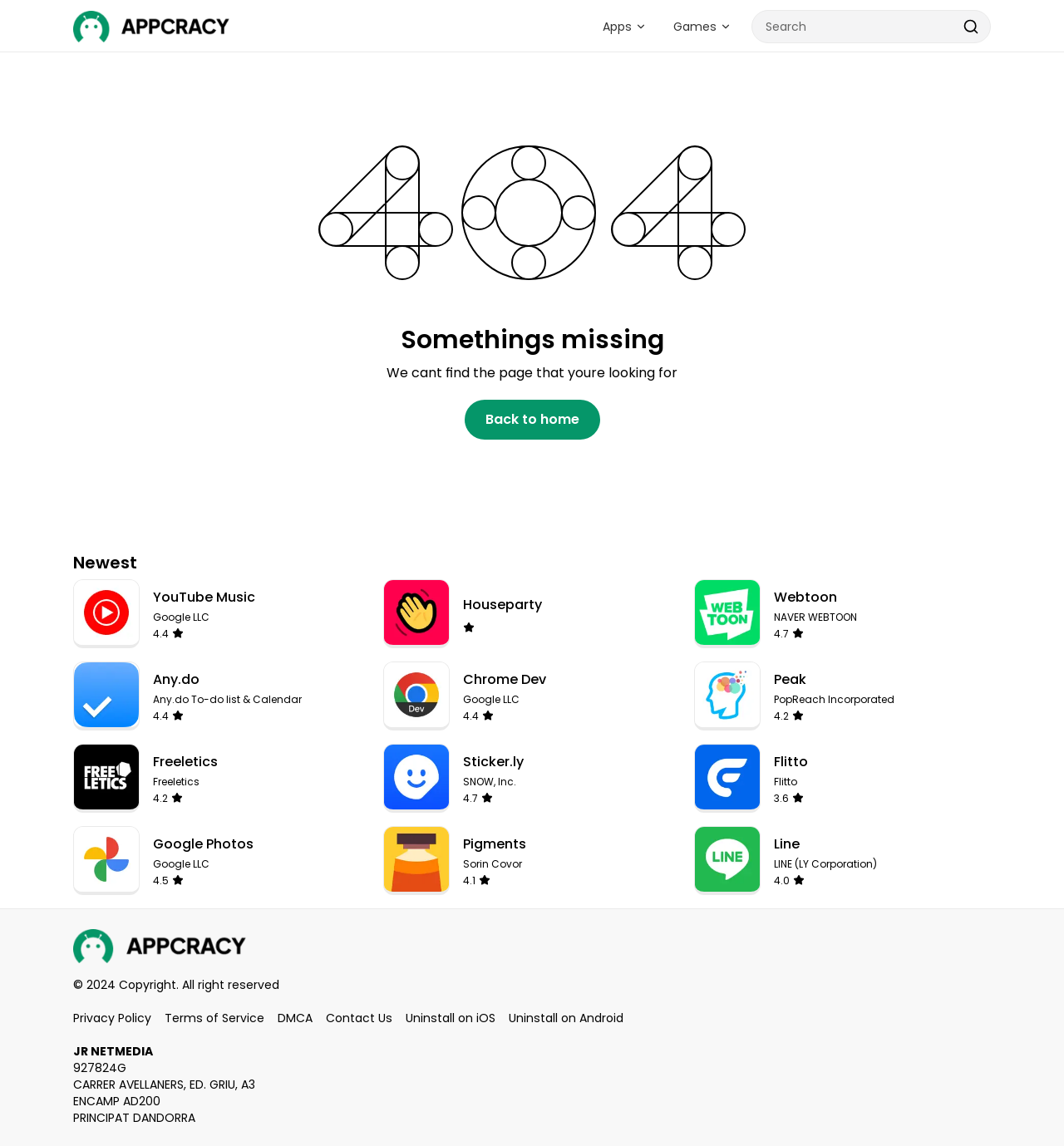Provide a brief response to the question below using one word or phrase:
What is the purpose of the search bar?

To search for apps